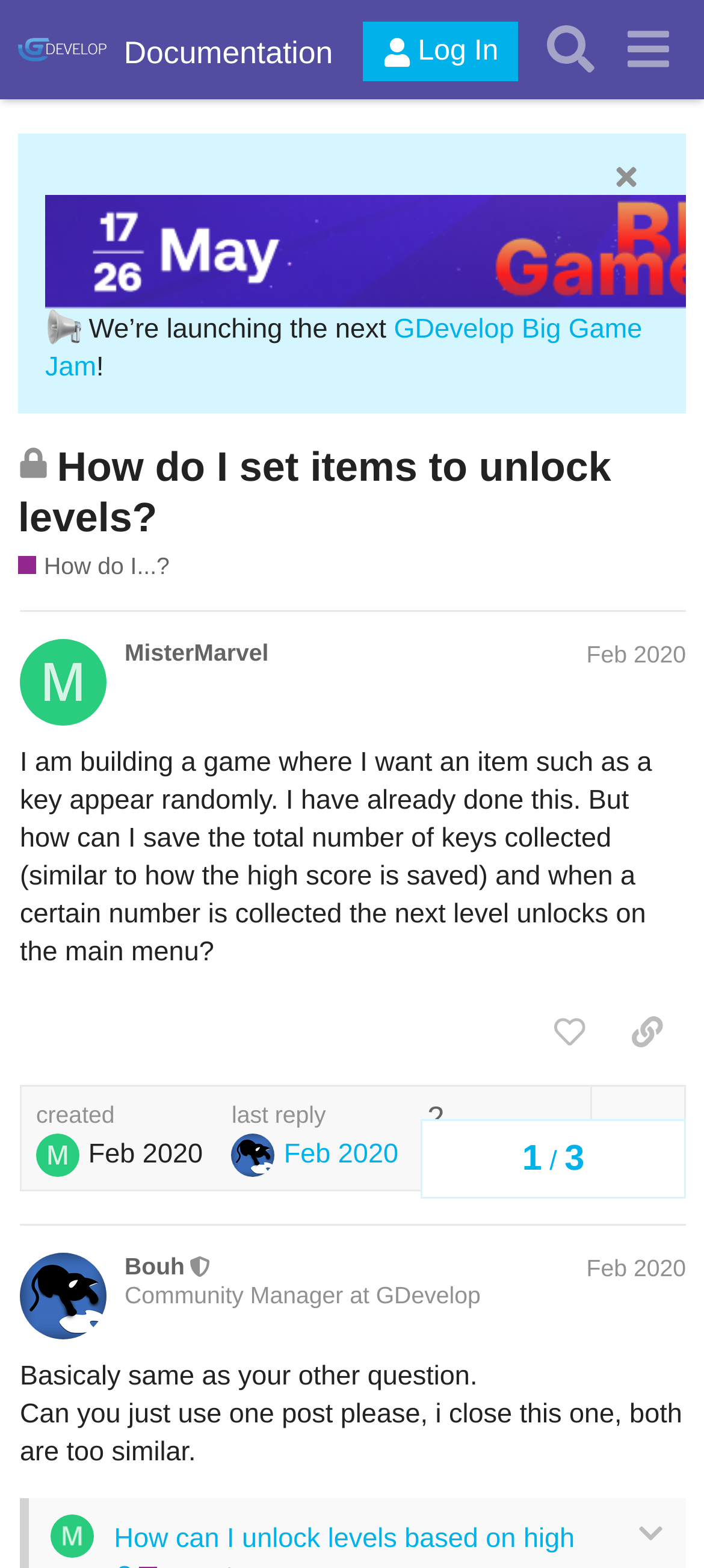Give a complete and precise description of the webpage's appearance.

This webpage is a forum discussion page on the GDevelop Forum. At the top, there is a header section with a logo and links to "Documentation" and "Log In" buttons. Below the header, there is a notification area with an image of a loudspeaker and a text "We’re launching the next GDevelop Big Game Jam!".

The main content of the page is a discussion topic titled "How do I set items to unlock levels?" which is closed and no longer accepts new replies. The topic is divided into two posts. The first post is from "MisterMarvel" dated February 2020, and it contains a question about how to save the total number of keys collected in a game and unlock the next level when a certain number is reached. Below the post, there are buttons to "like this post", "copy a link to this post to clipboard", and "expand topic details".

The second post is from "Bouh", a moderator and Community Manager at GDevelop, dated February 2020. The post is a response to the first post, and it contains a brief message asking the user to use only one post and closing this topic as it is too similar to another one. Below the post, there is a button to "expand/collapse" a quote.

On the right side of the page, there is a navigation section showing the topic progress, with headings "1" and "3" indicating the number of pages in the topic.